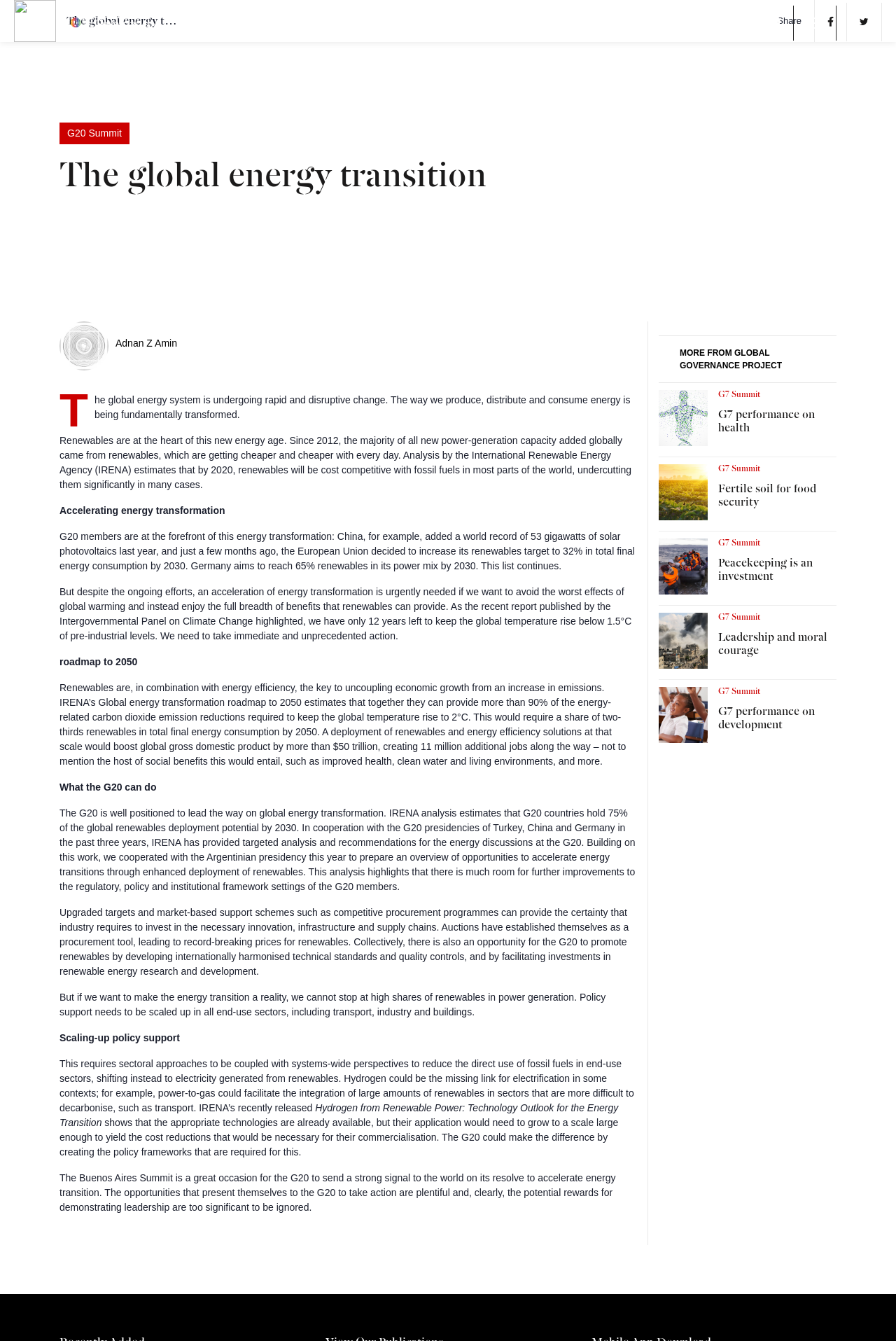Determine the bounding box coordinates of the clickable region to carry out the instruction: "Explore more from the Global Governance Project".

[0.735, 0.25, 0.934, 0.285]